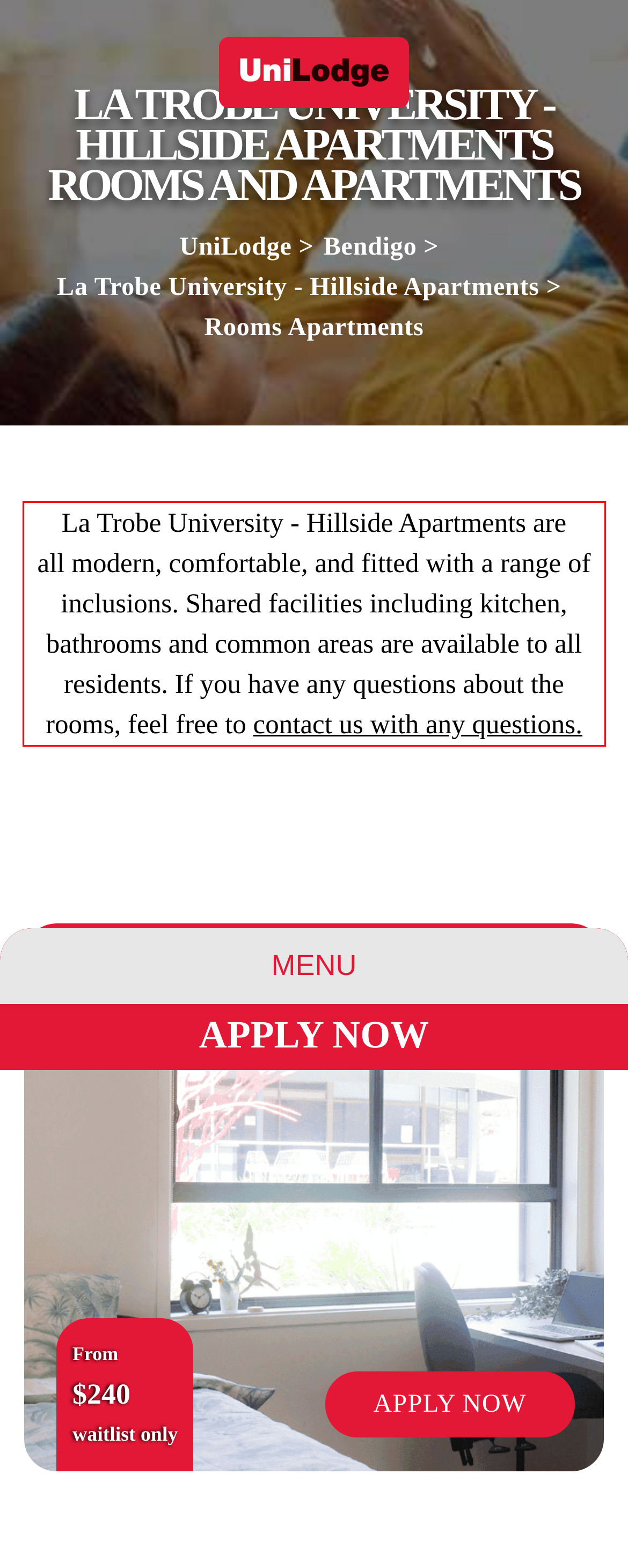Please perform OCR on the text within the red rectangle in the webpage screenshot and return the text content.

La Trobe University - Hillside Apartments are all modern, comfortable, and fitted with a range of inclusions. Shared facilities including kitchen, bathrooms and common areas are available to all residents. If you have any questions about the rooms, feel free to contact us with any questions.